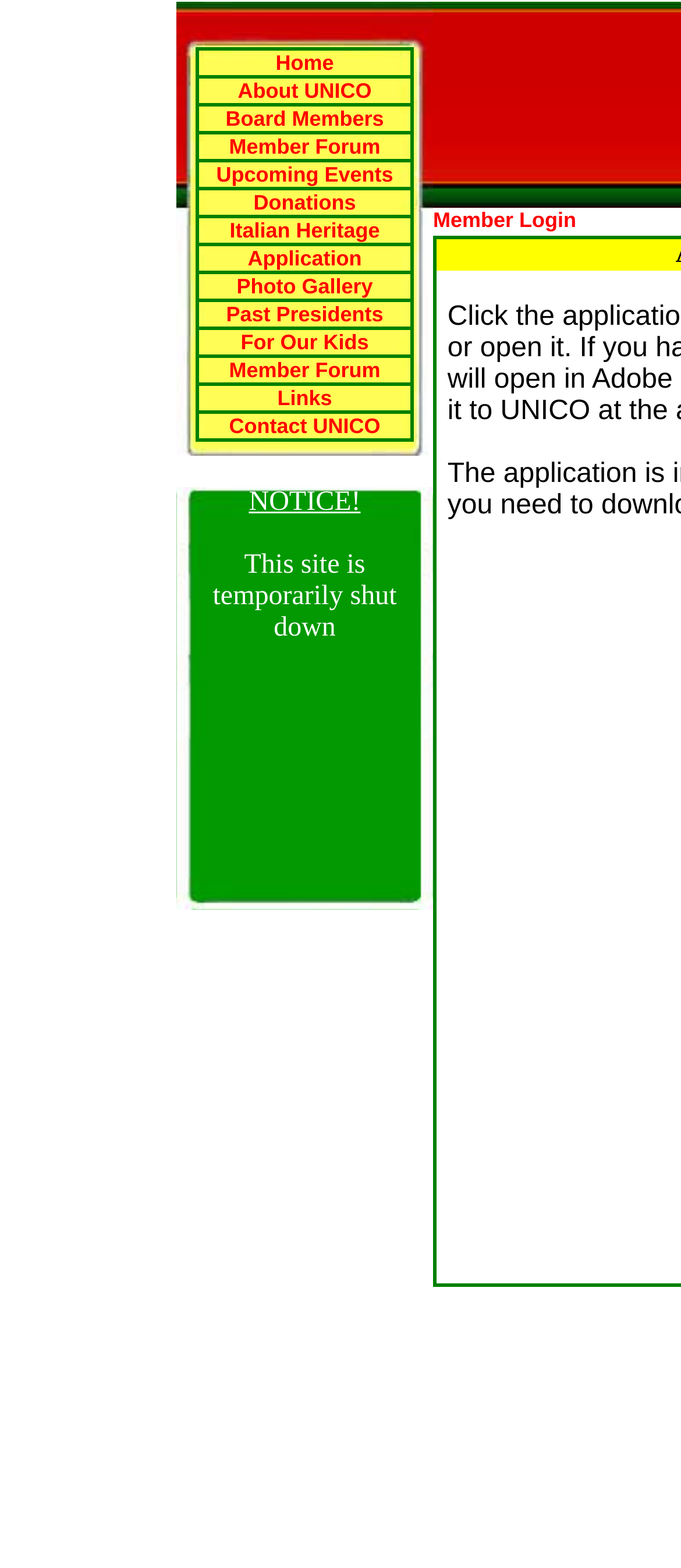Based on the image, provide a detailed response to the question:
Is there a login feature on the website?

A 'Member Login' link is available on the website, indicating that there is a login feature. This link is located in a table cell with a bounding box of [0.636, 0.133, 0.963, 0.15] and is separate from the other links on the webpage.